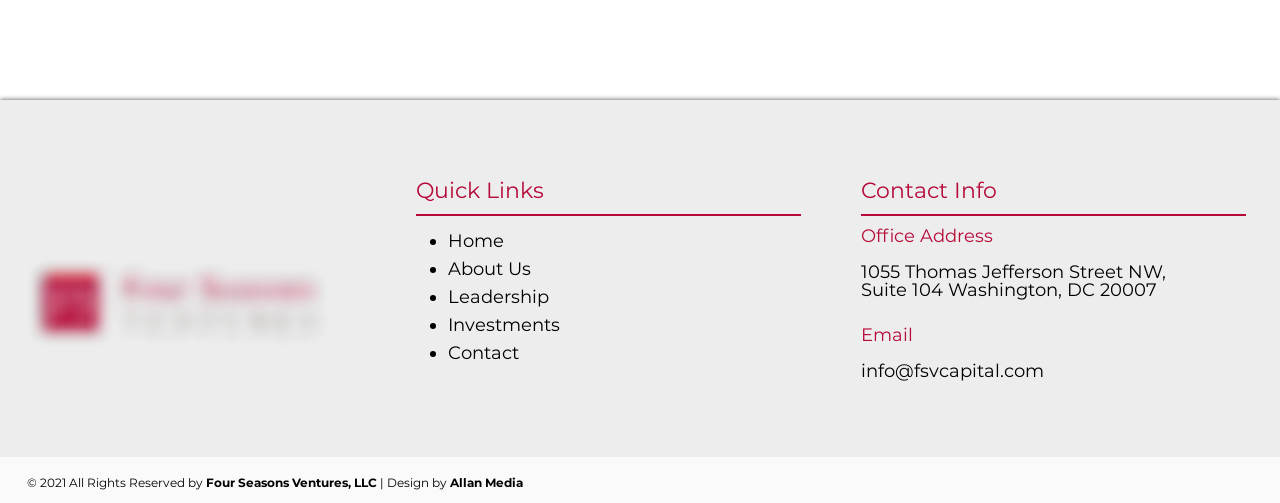Please respond in a single word or phrase: 
What is the logo image filename?

footer-logo-1-300x180.png